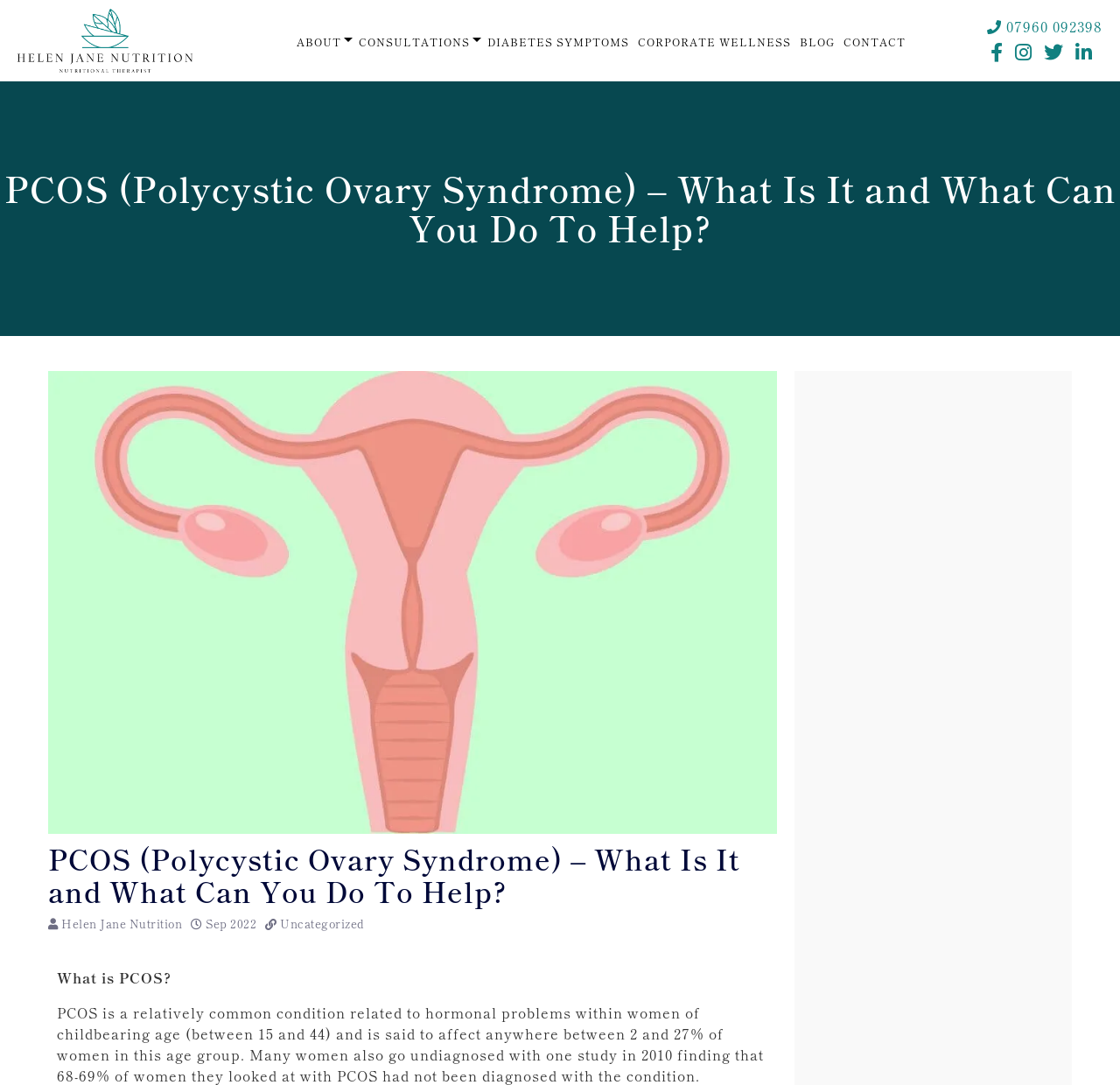Please find the bounding box coordinates of the section that needs to be clicked to achieve this instruction: "Click the Helen Jane Nutrition Logo".

[0.016, 0.008, 0.172, 0.067]